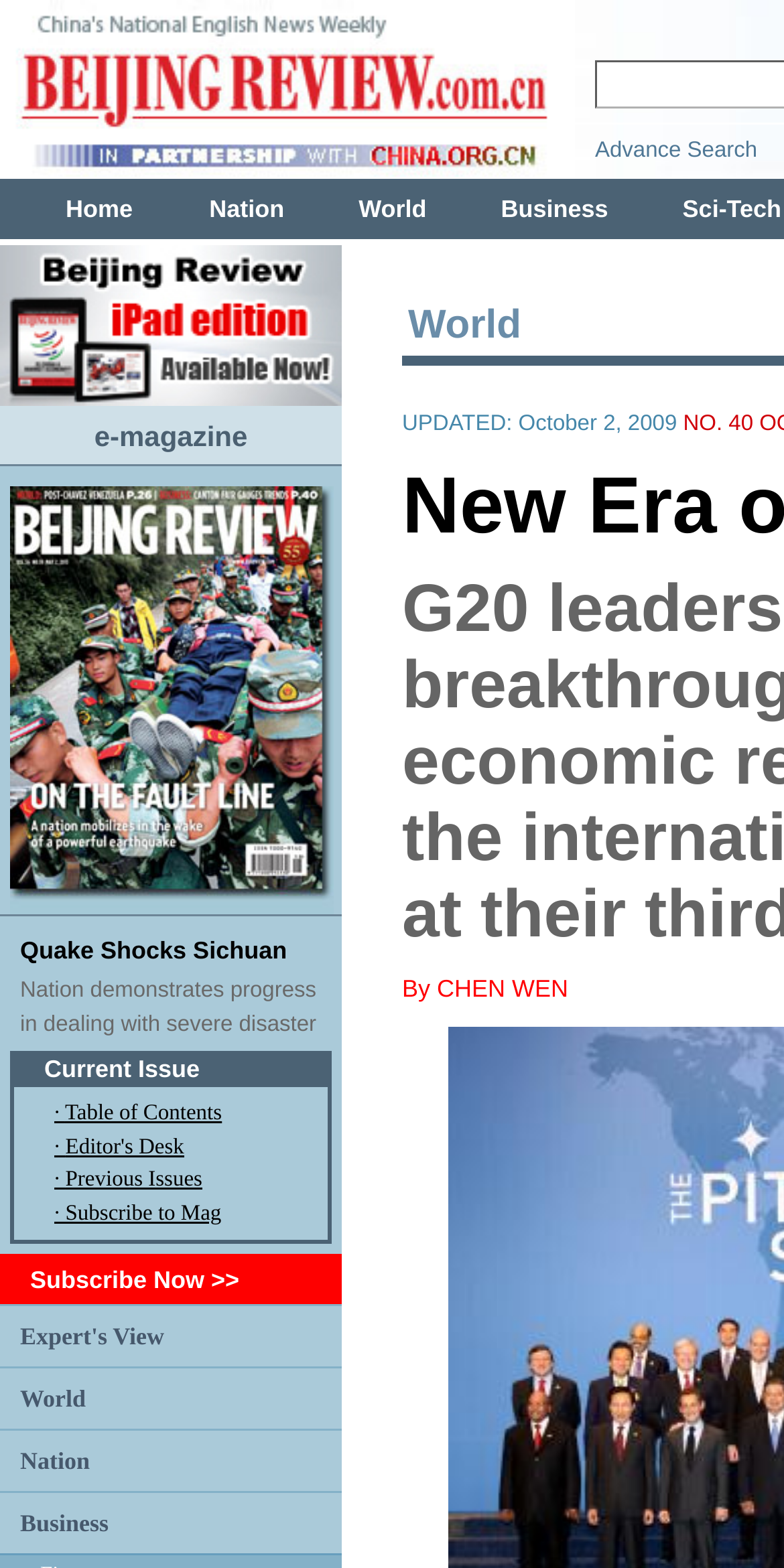Indicate the bounding box coordinates of the element that must be clicked to execute the instruction: "read Quake Shocks Sichuan". The coordinates should be given as four float numbers between 0 and 1, i.e., [left, top, right, bottom].

[0.026, 0.597, 0.366, 0.615]